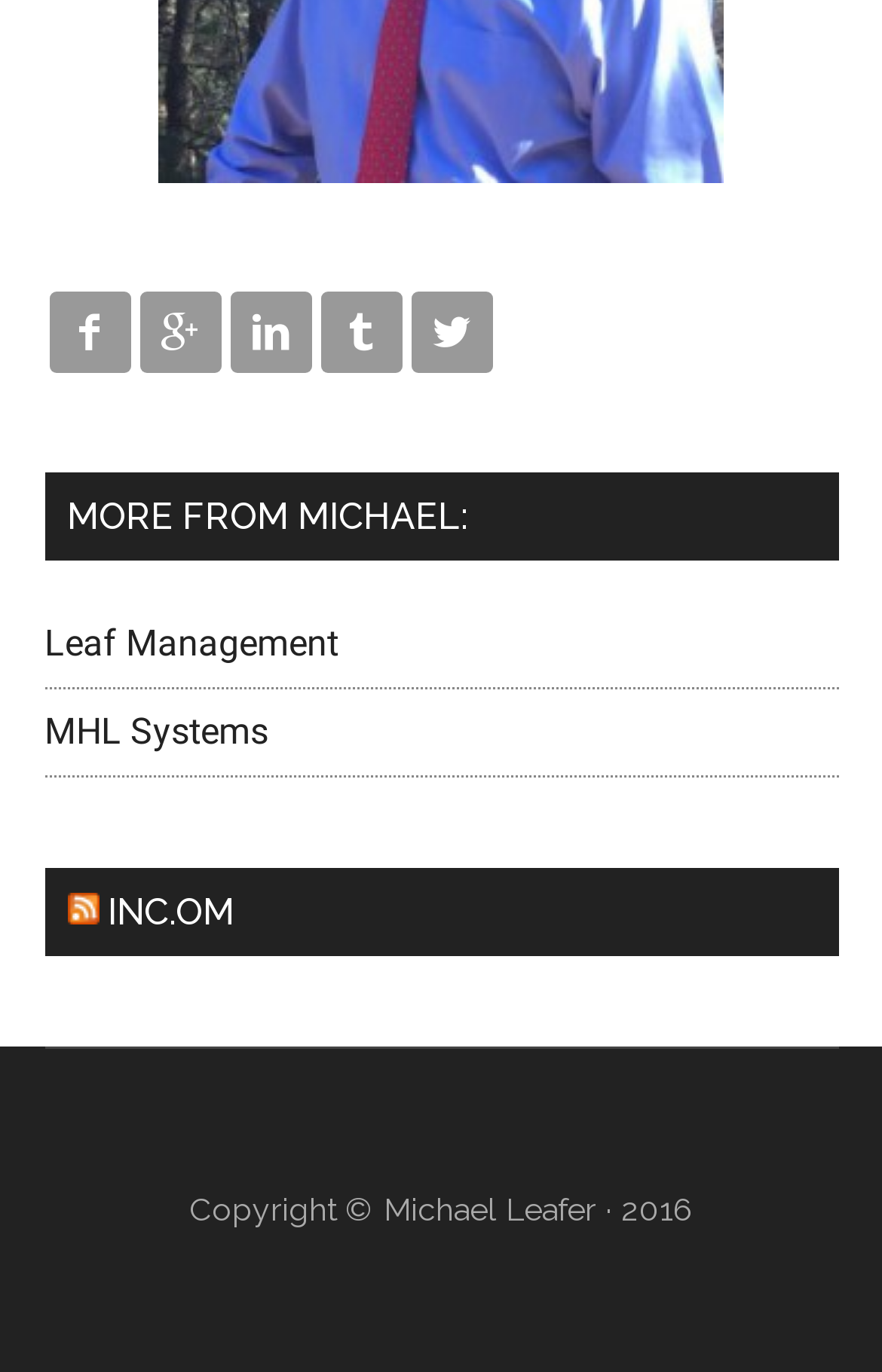Please identify the bounding box coordinates of the area that needs to be clicked to follow this instruction: "Check INC.OM".

[0.122, 0.649, 0.265, 0.68]